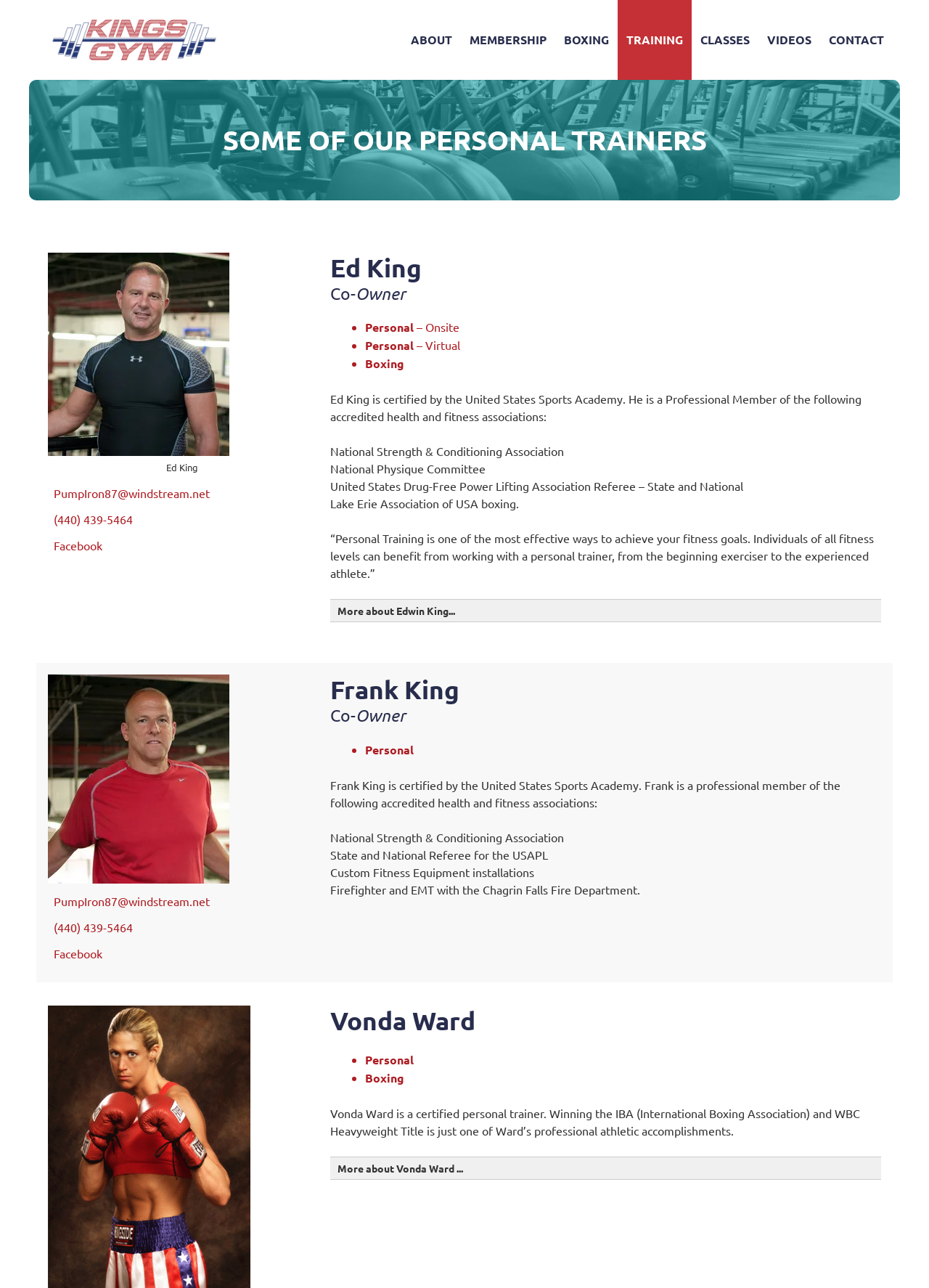Look at the image and write a detailed answer to the question: 
What is the name of the boxer managed by Ed King?

The name of the boxer managed by Ed King can be found in the text that describes Ed King's achievements, where it is mentioned that he is the manager of professional boxer Vonda Ward, IBA and WBC Heavy Weight Champion.